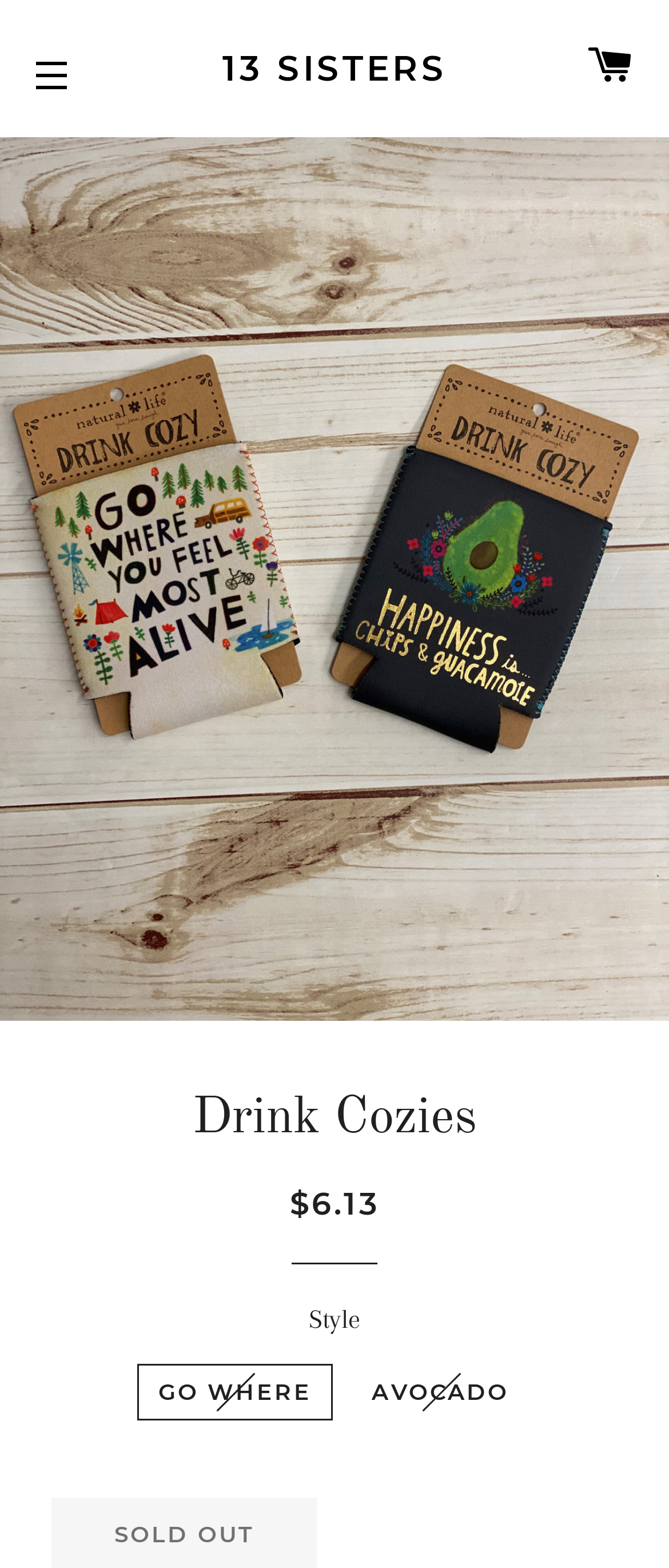Generate a thorough description of the webpage.

The webpage is about "Drink Cozies" from "13 Sisters". At the top, there is a navigation button on the left and a link to the website's name "13 SISTERS" in the middle. On the right, there is a link to the shopping cart. Below this top section, there is a large image of a drink cozy that takes up most of the width of the page.

Below the image, there is a heading that also reads "Drink Cozies". Underneath the heading, there is a section with pricing information, including a label "Regular price" and the price "$6.13". This section is separated from the rest of the content by a horizontal line.

Further down, there is a section with a label "Style" and a group of radio buttons with options "GO WHERE" and "AVOCADO". The "GO WHERE" option is selected by default, but both options are disabled.